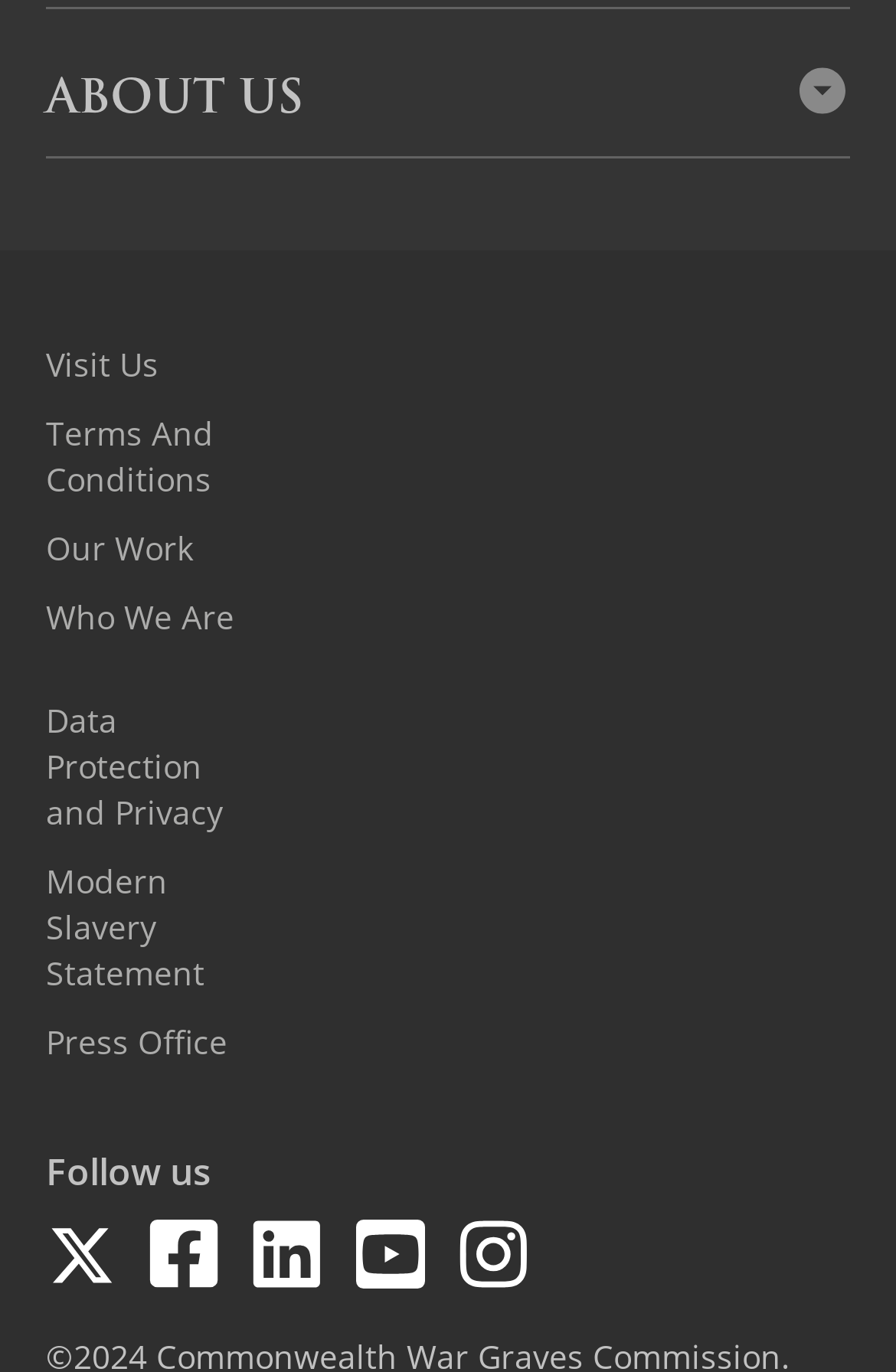What is the last link in the footer section?
Based on the image content, provide your answer in one word or a short phrase.

Press Office